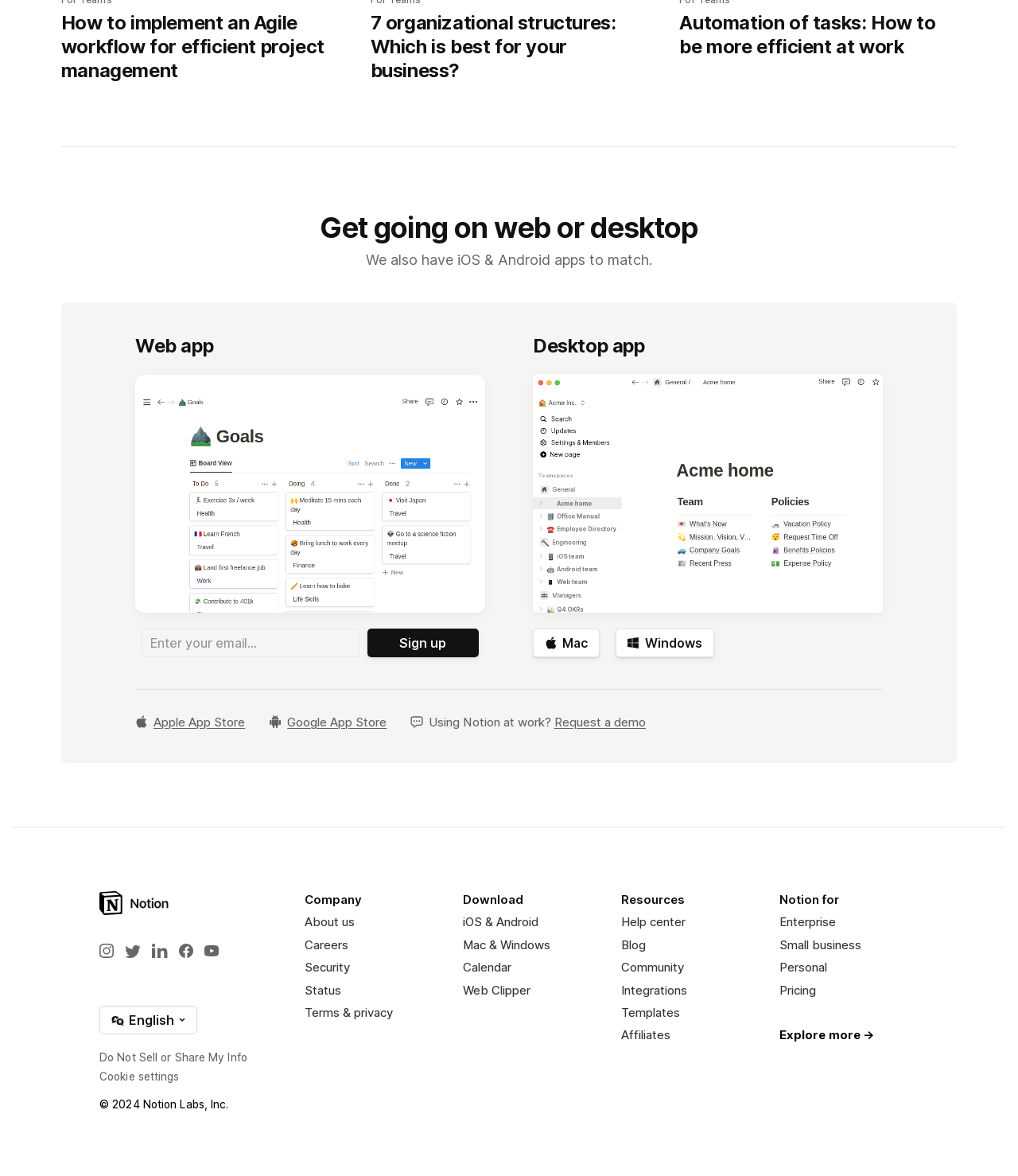What is the purpose of the 'Sign up' button? Based on the screenshot, please respond with a single word or phrase.

To create an account